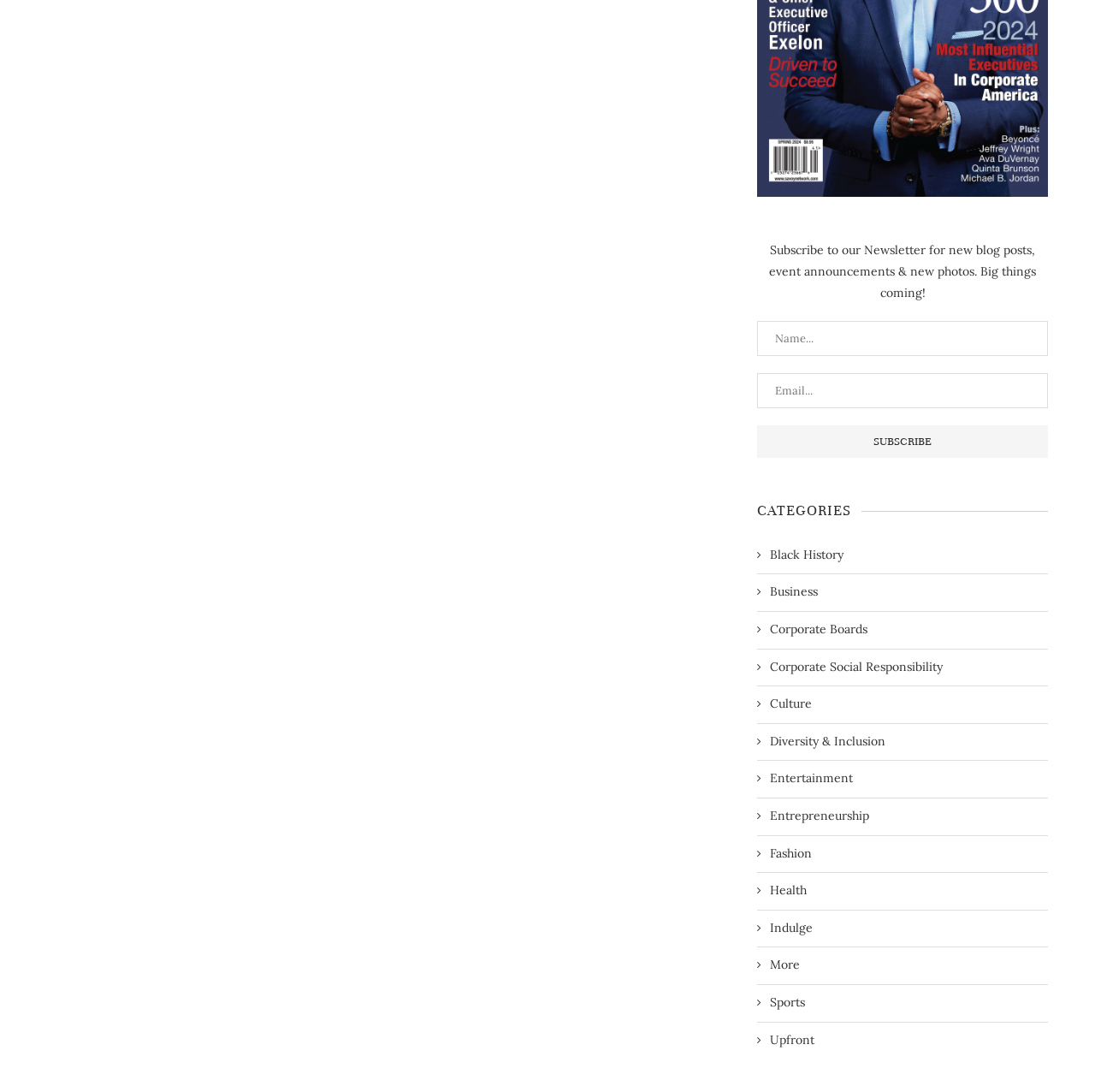Pinpoint the bounding box coordinates of the element that must be clicked to accomplish the following instruction: "View the 'Recent Posts'". The coordinates should be in the format of four float numbers between 0 and 1, i.e., [left, top, right, bottom].

None